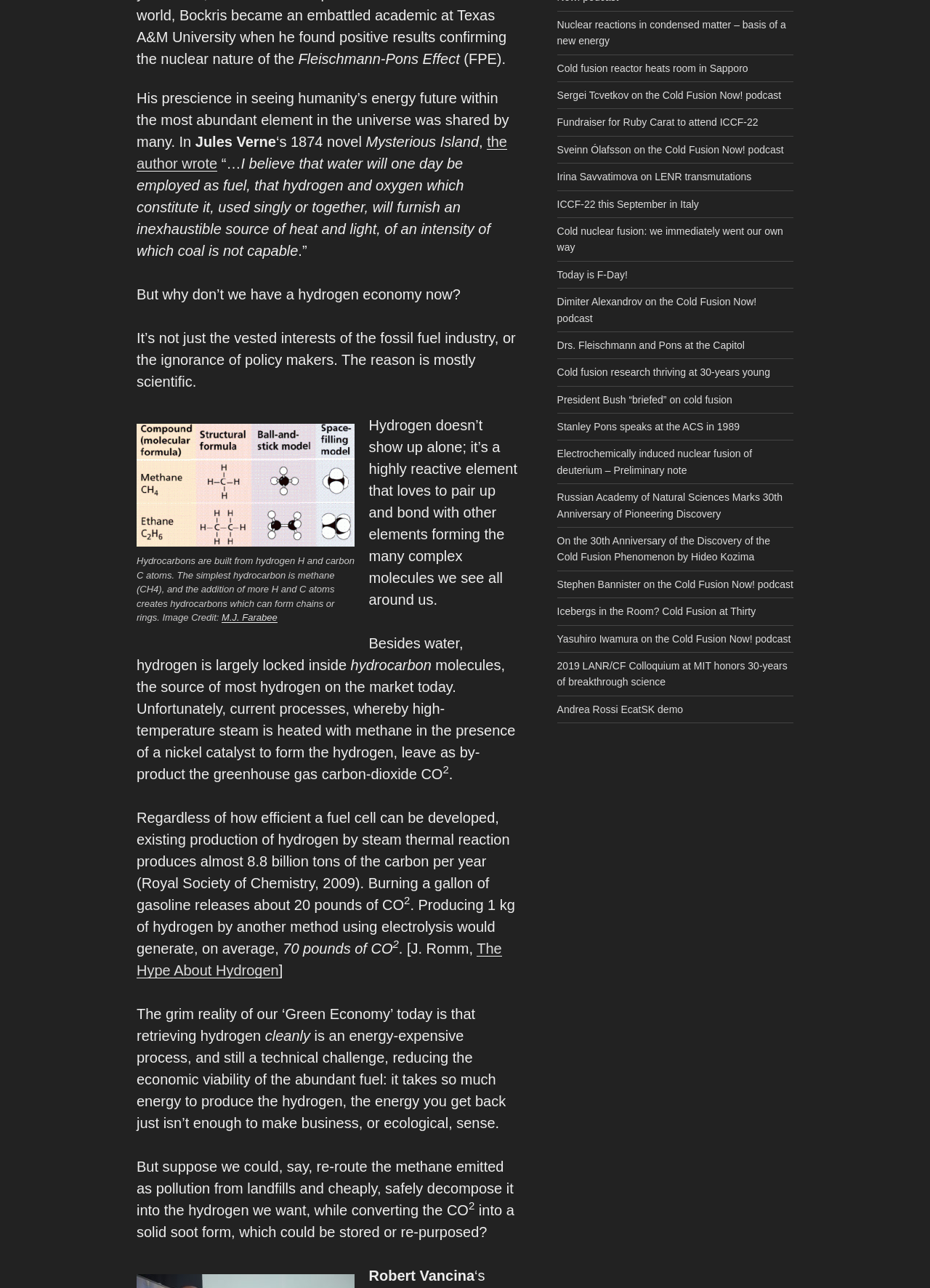Please find the bounding box coordinates in the format (top-left x, top-left y, bottom-right x, bottom-right y) for the given element description. Ensure the coordinates are floating point numbers between 0 and 1. Description: the author wrote

[0.147, 0.104, 0.545, 0.133]